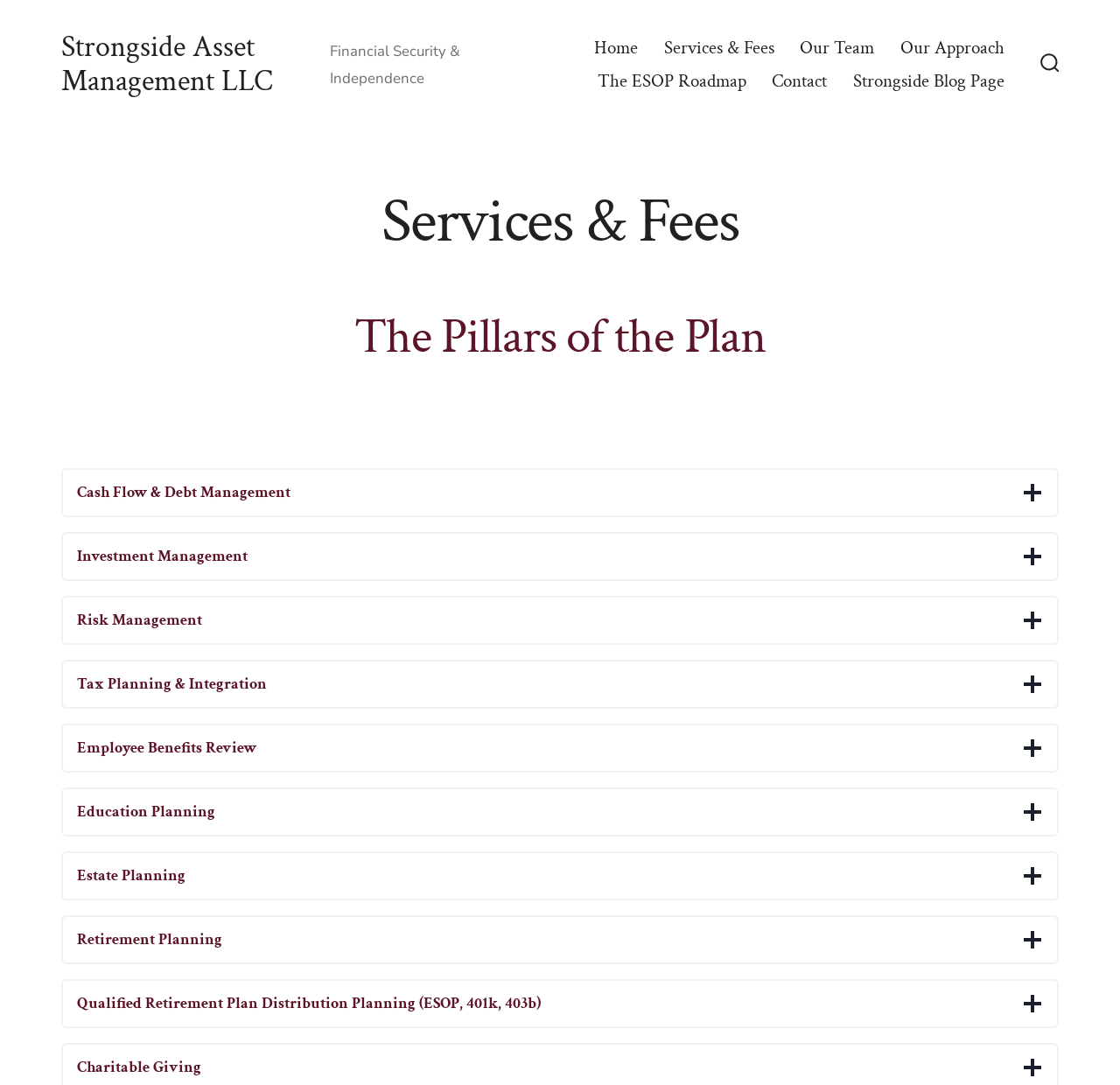Kindly determine the bounding box coordinates for the area that needs to be clicked to execute this instruction: "Expand Cash Flow & Debt Management".

[0.055, 0.431, 0.945, 0.476]